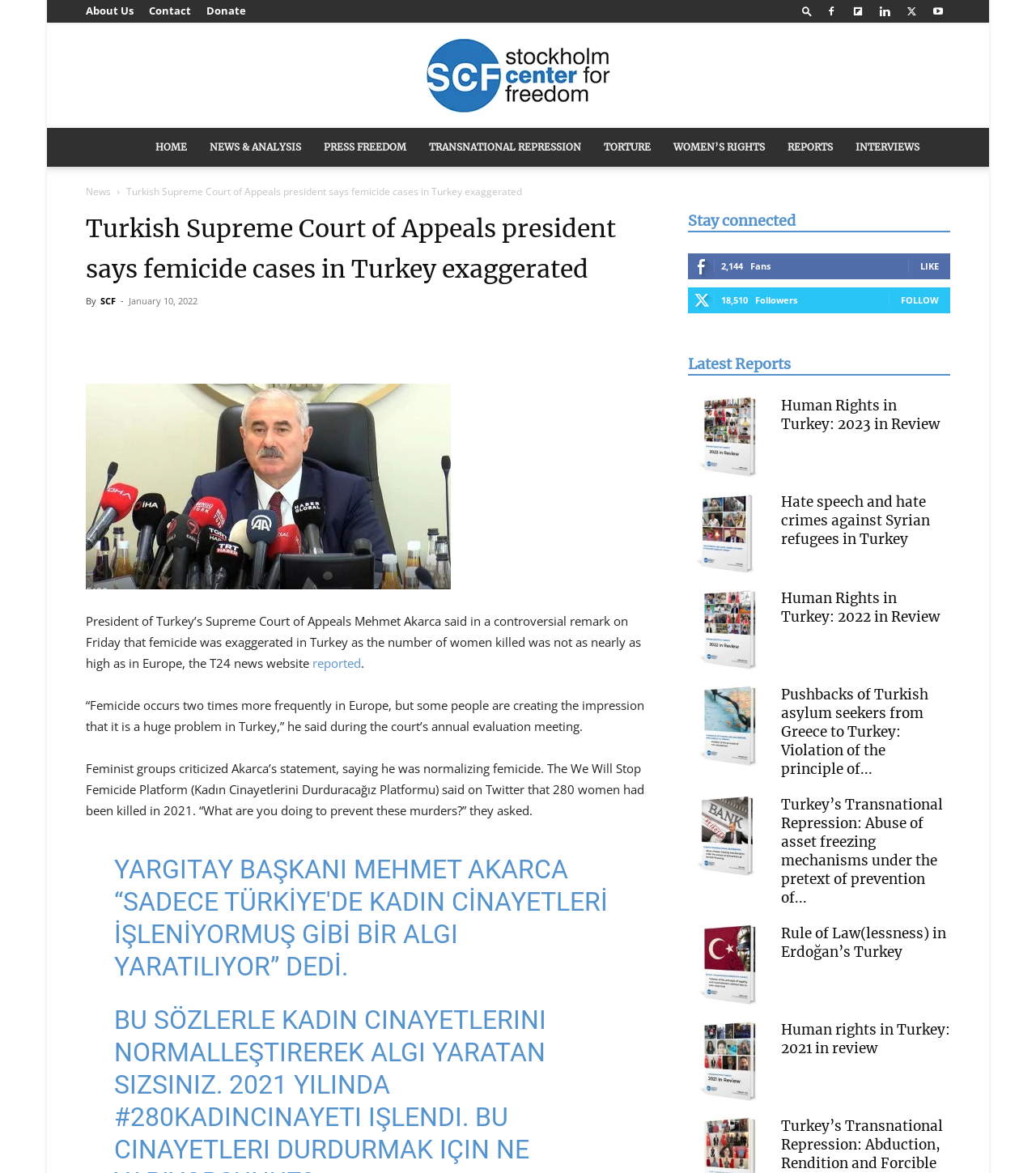Identify the bounding box for the UI element that is described as follows: "Chicago Times Mag".

None